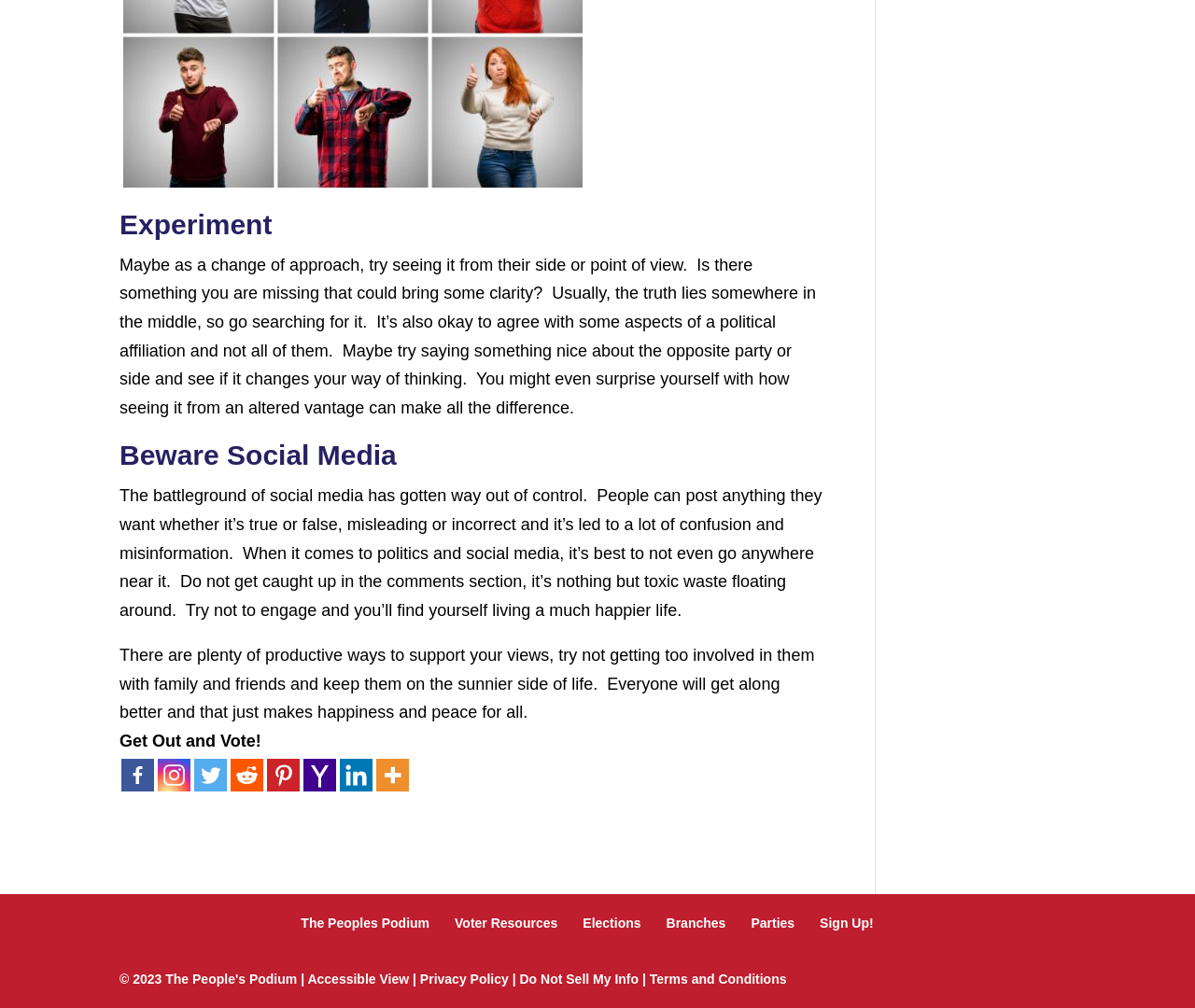Please locate the bounding box coordinates of the element that should be clicked to complete the given instruction: "Click on 'Sign Up!'".

[0.686, 0.908, 0.731, 0.923]